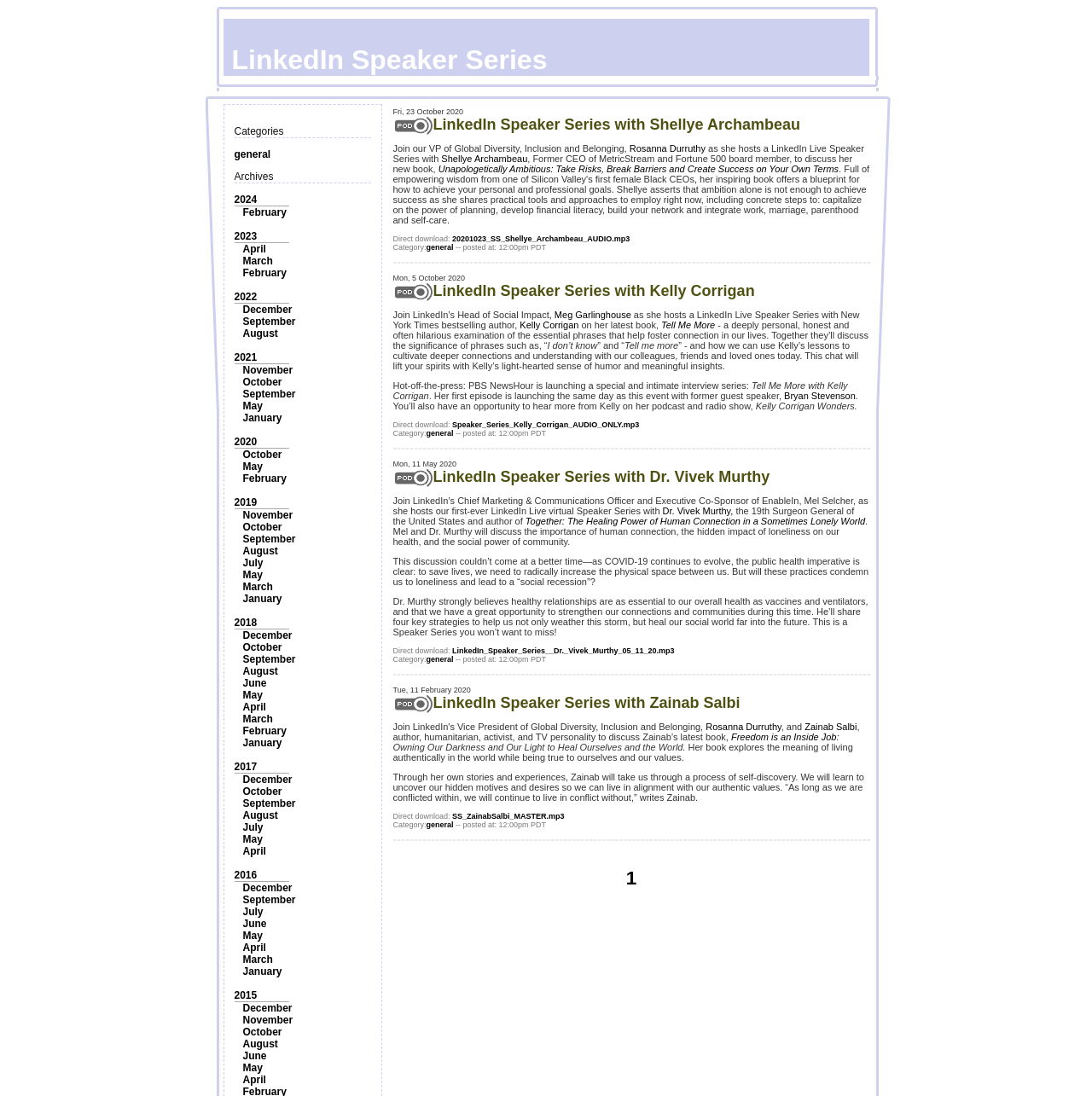What is the title of the speaker series?
Based on the content of the image, thoroughly explain and answer the question.

The title of the speaker series can be found at the top of the webpage, which is 'LinkedIn Speaker Series'.